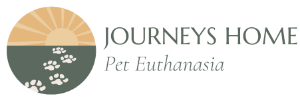What service does Journeys Home provide?
Answer the question with detailed information derived from the image.

The phrase 'Pet Euthanasia' is written below the logo, indicating the service that Journeys Home provides, which is end-of-life care for pets.